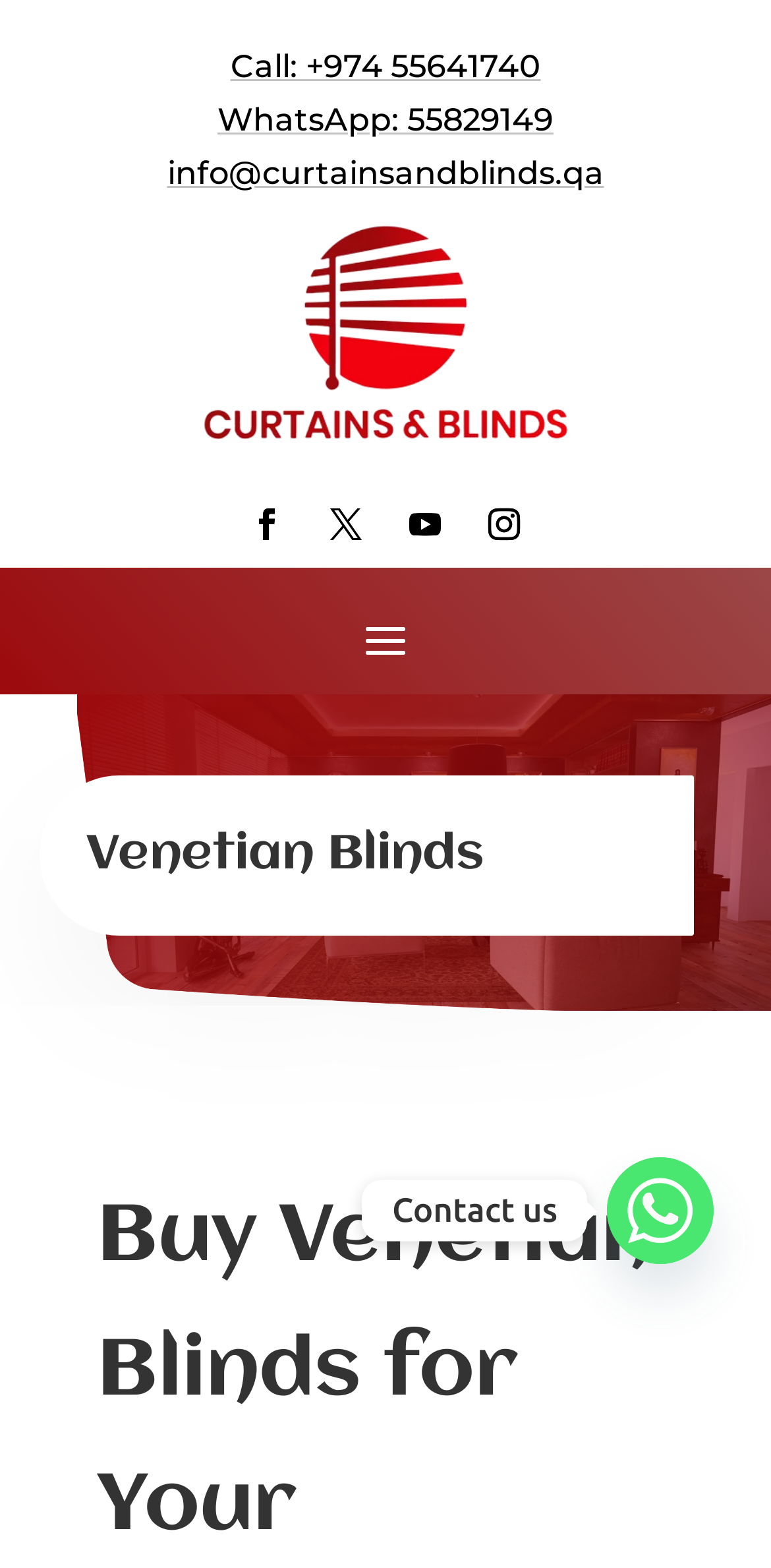Please provide the bounding box coordinates for the element that needs to be clicked to perform the following instruction: "Email to info@curtainsandblinds.qa". The coordinates should be given as four float numbers between 0 and 1, i.e., [left, top, right, bottom].

[0.217, 0.099, 0.783, 0.123]